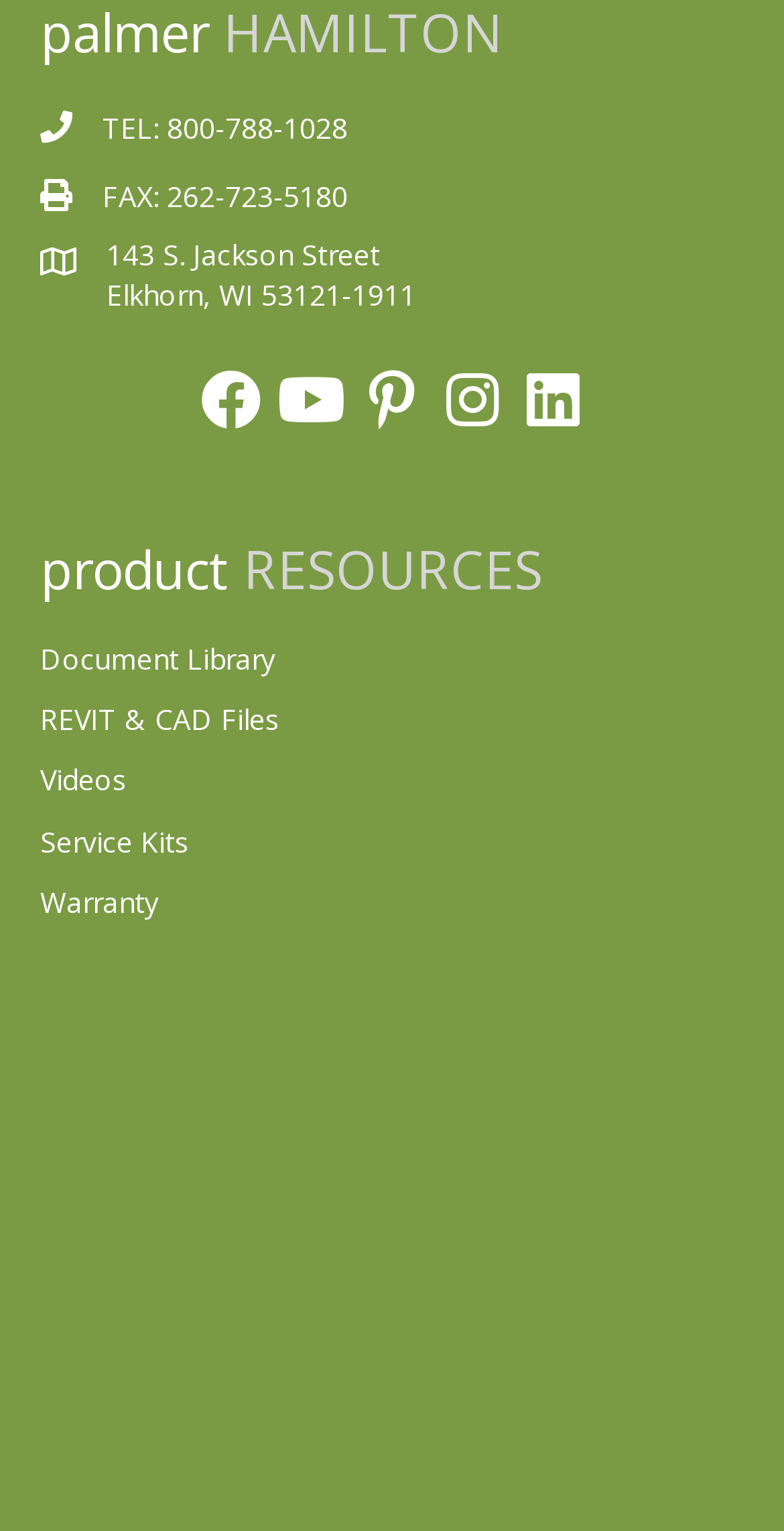How many logos are there at the bottom of the page?
Please respond to the question with as much detail as possible.

I looked at the bottom of the page and found two logos, one for 'PHablab' and one for 'inventorcloud', so there are 2 logos in total.